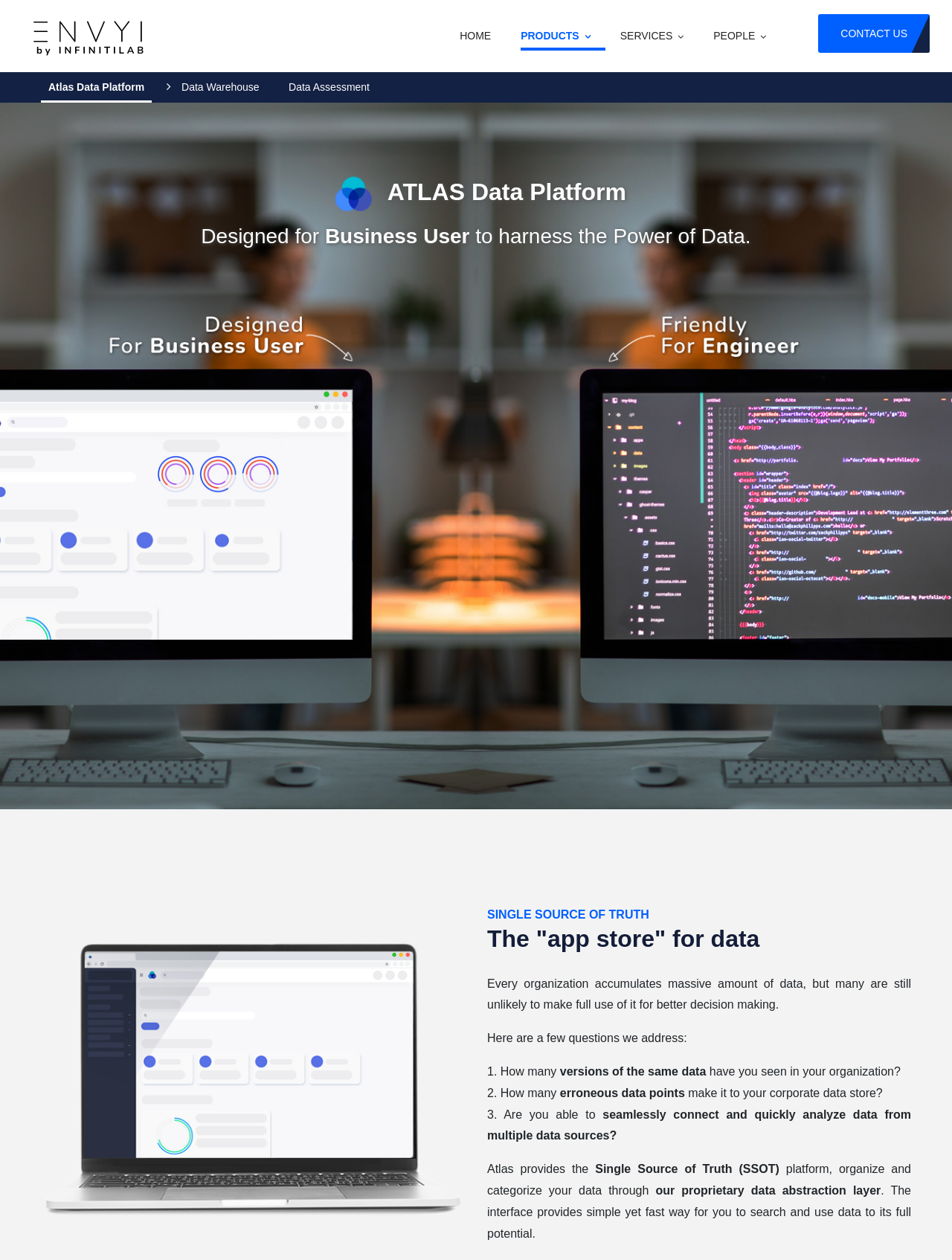Given the description Cookie Policy, predict the bounding box coordinates of the UI element. Ensure the coordinates are in the format (top-left x, top-left y, bottom-right x, bottom-right y) and all values are between 0 and 1.

None